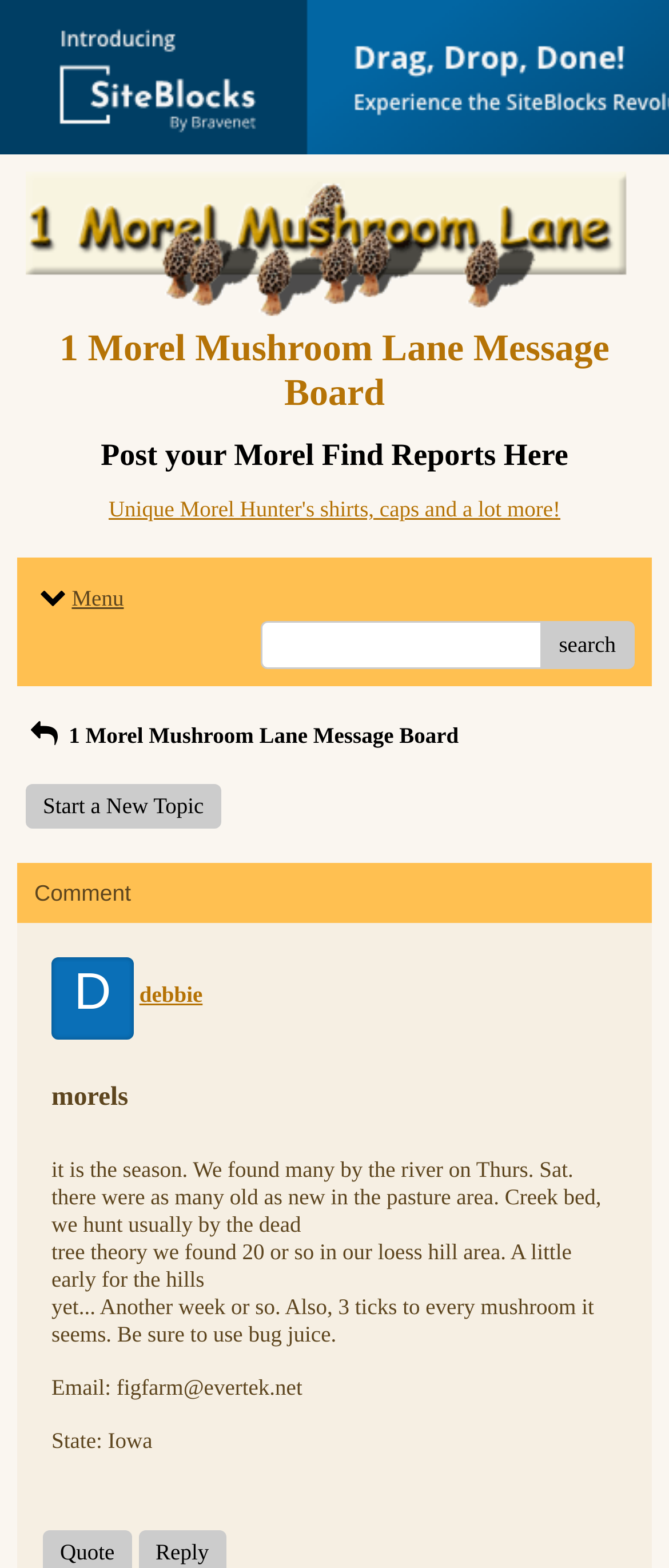Articulate a detailed summary of the webpage's content and design.

This webpage is a message board forum dedicated to Morel Mushroom Lane. At the top left, there is a link to "Return to Website" accompanied by an image. Next to it, there is a heading that displays the title of the forum, "1 Morel Mushroom Lane Message Board". 

Below the heading, there is a static text that encourages users to post their Morel find reports. To the right of this text, there is a link to a website selling Morel Hunter's shirts, caps, and other items. 

Further down, there is a menu link and a non-editable text element containing a single whitespace character. Adjacent to these elements, there is a text box and a search button. 

On the left side of the page, there is a section that displays a static text with the forum title again. Below this, there is a link to start a new topic. 

The main content of the page consists of a series of posts from users. Each post includes the user's name, such as "debbie", and their message. The posts are stacked vertically, with the most recent one at the top. The messages discuss topics related to Morel mushrooms, such as finding them by the river, in pasture areas, and in loess hill areas. One user also shares their email address and state.